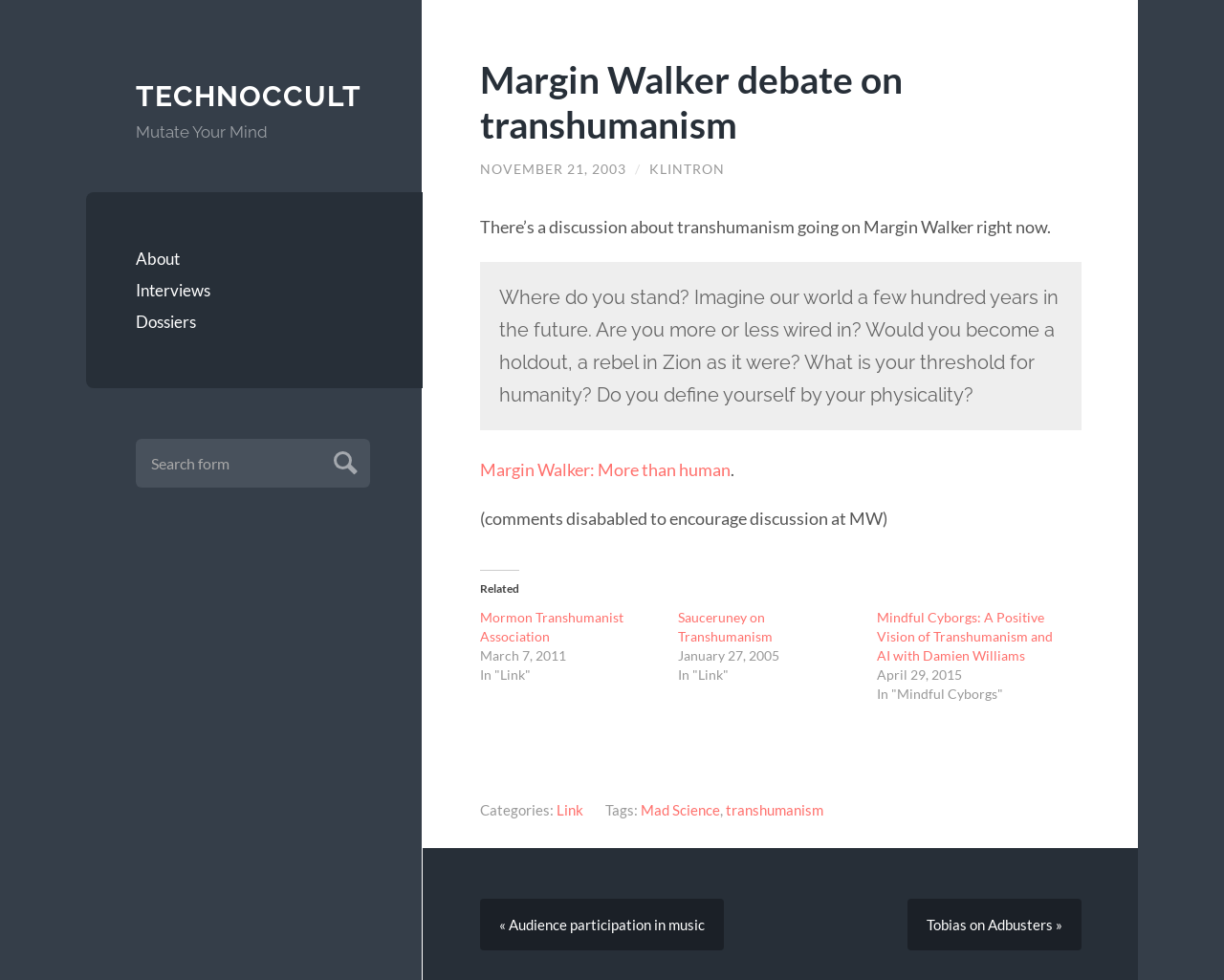What is the category of the post?
Based on the screenshot, respond with a single word or phrase.

Link